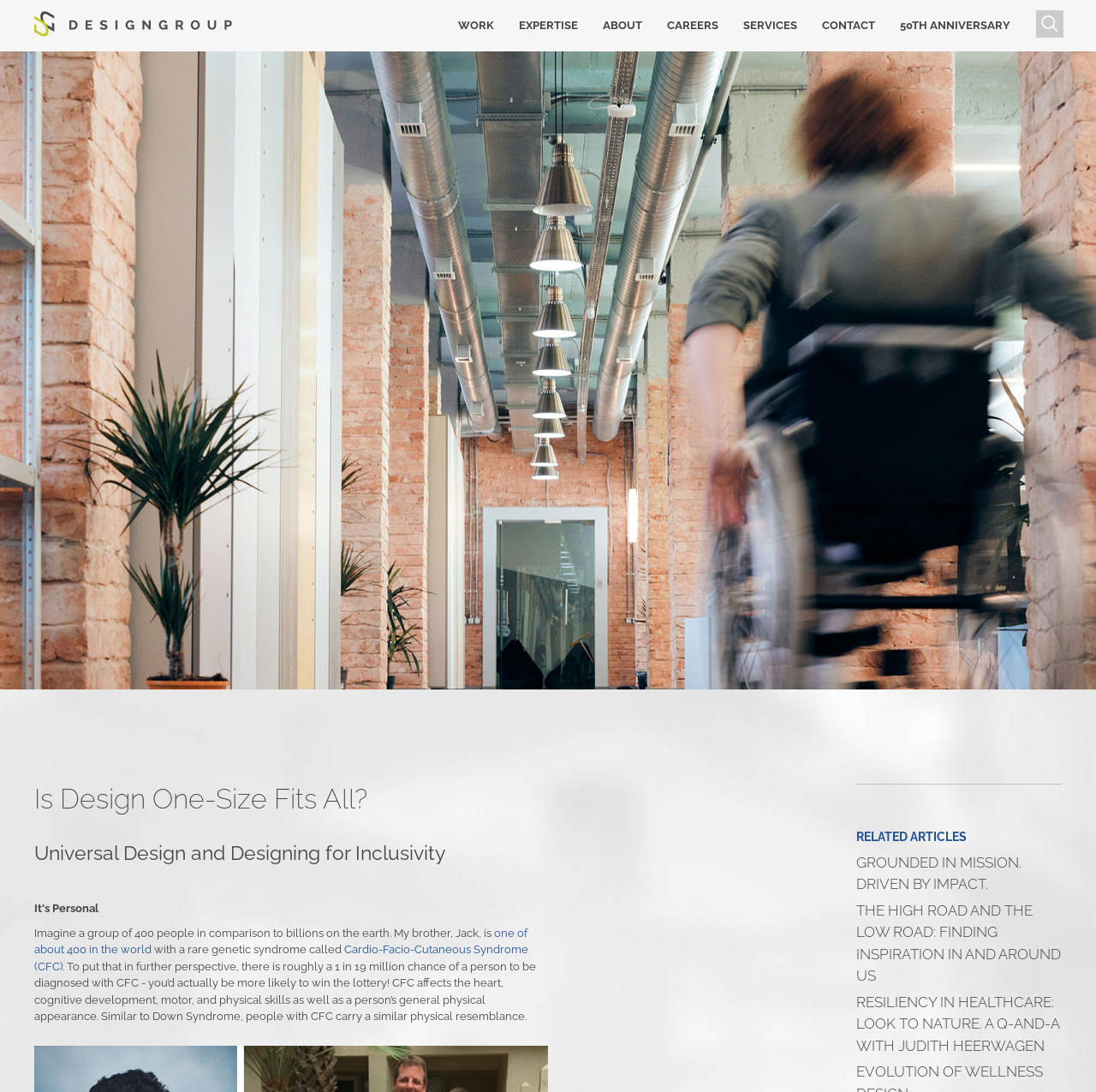Specify the bounding box coordinates (top-left x, top-left y, bottom-right x, bottom-right y) of the UI element in the screenshot that matches this description: About

[0.538, 0.0, 0.598, 0.047]